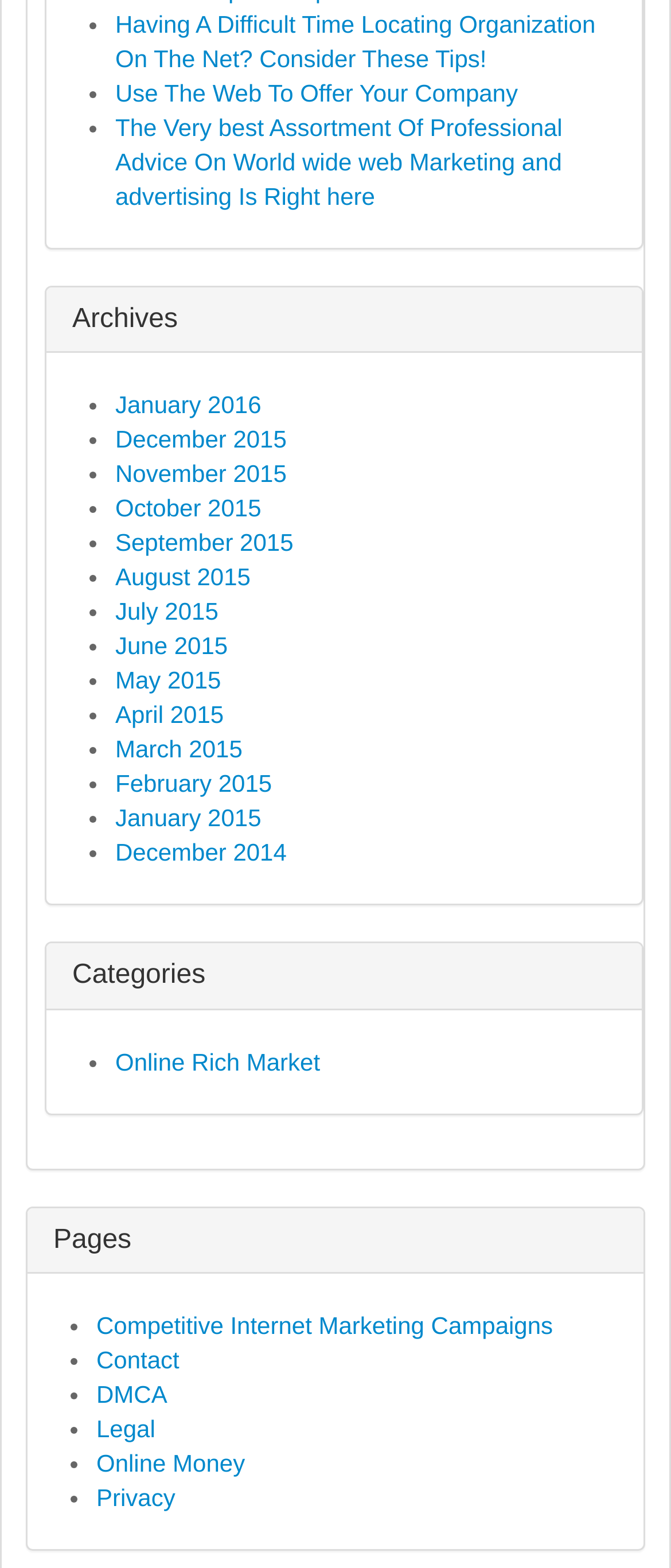Please identify the coordinates of the bounding box for the clickable region that will accomplish this instruction: "Search for a topic".

None